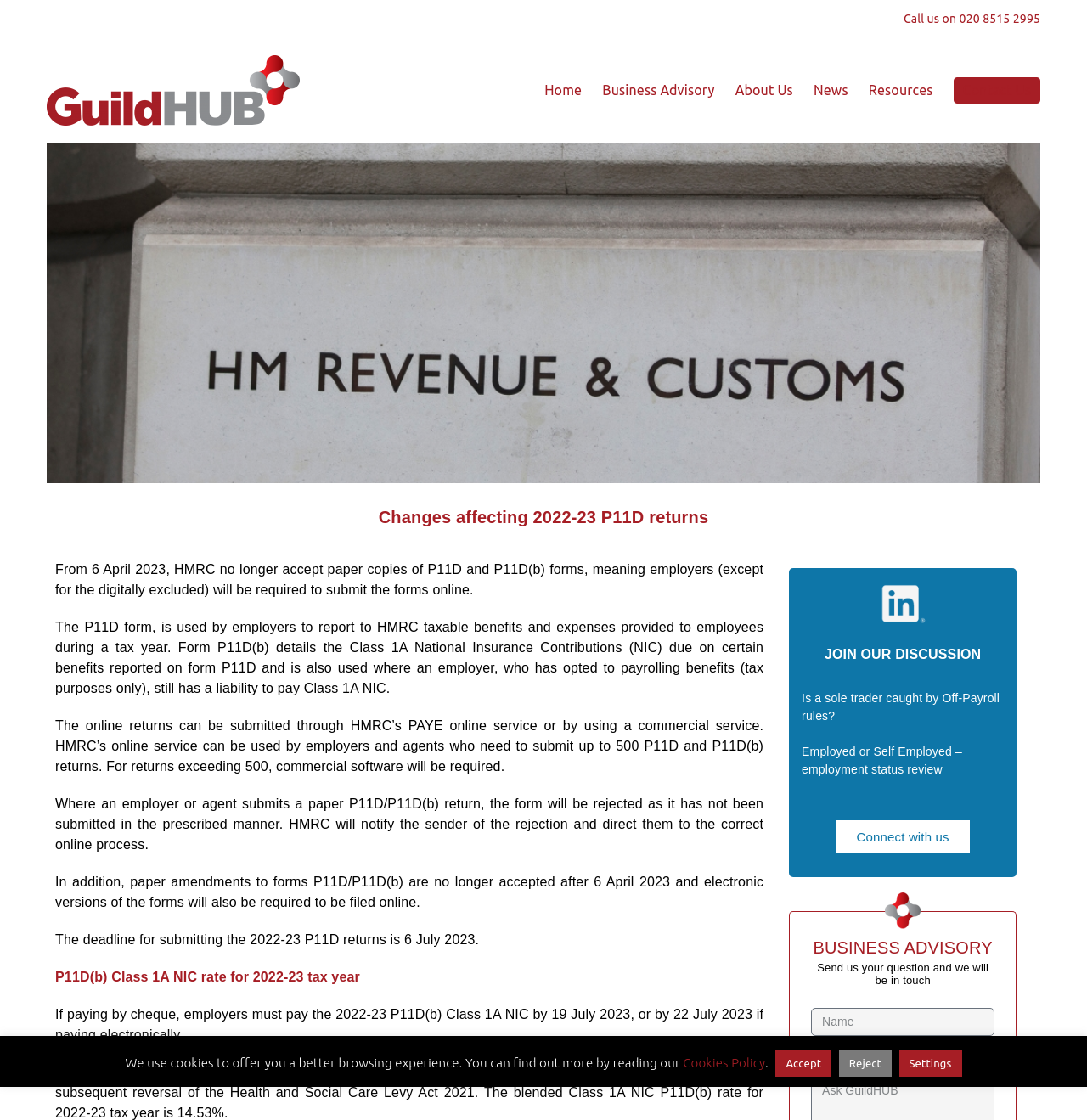Articulate a complete and detailed caption of the webpage elements.

The webpage is about the changes affecting P11D returns for the 2022-23 tax year. At the top right corner, there is a phone number "020 8515 2995" and a GuildHub logo, which is an image. Below the logo, there are several links to different sections of the website, including "Home", "Business Advisory", "About Us", "News", "Resources", and "Contact Us".

The main content of the webpage is divided into several sections. The first section has a heading "Changes affecting 2022-23 P11D returns" and provides information about the changes to the P11D and P11D(b) forms, including the requirement to submit them online and the deadline for submission. There are four paragraphs of text in this section, explaining the changes in detail.

Below this section, there is a call-to-action button "JOIN OUR DISCUSSION" with a linkedin icon next to it. There are also three links to related articles, including "Is a sole trader caught by Off-Payroll rules?", "Employed or Self Employed – employment status review", and "Connect with us".

Further down the page, there is a section with a heading "BUSINESS ADVISORY" and an icon next to it. Below this, there is a form with two text boxes, one for "Name" and one for "Email", and a button to submit the form.

At the very bottom of the page, there is a notice about cookies, with a link to the "Cookies Policy" and three buttons to "Accept", "Reject", or "Settings".